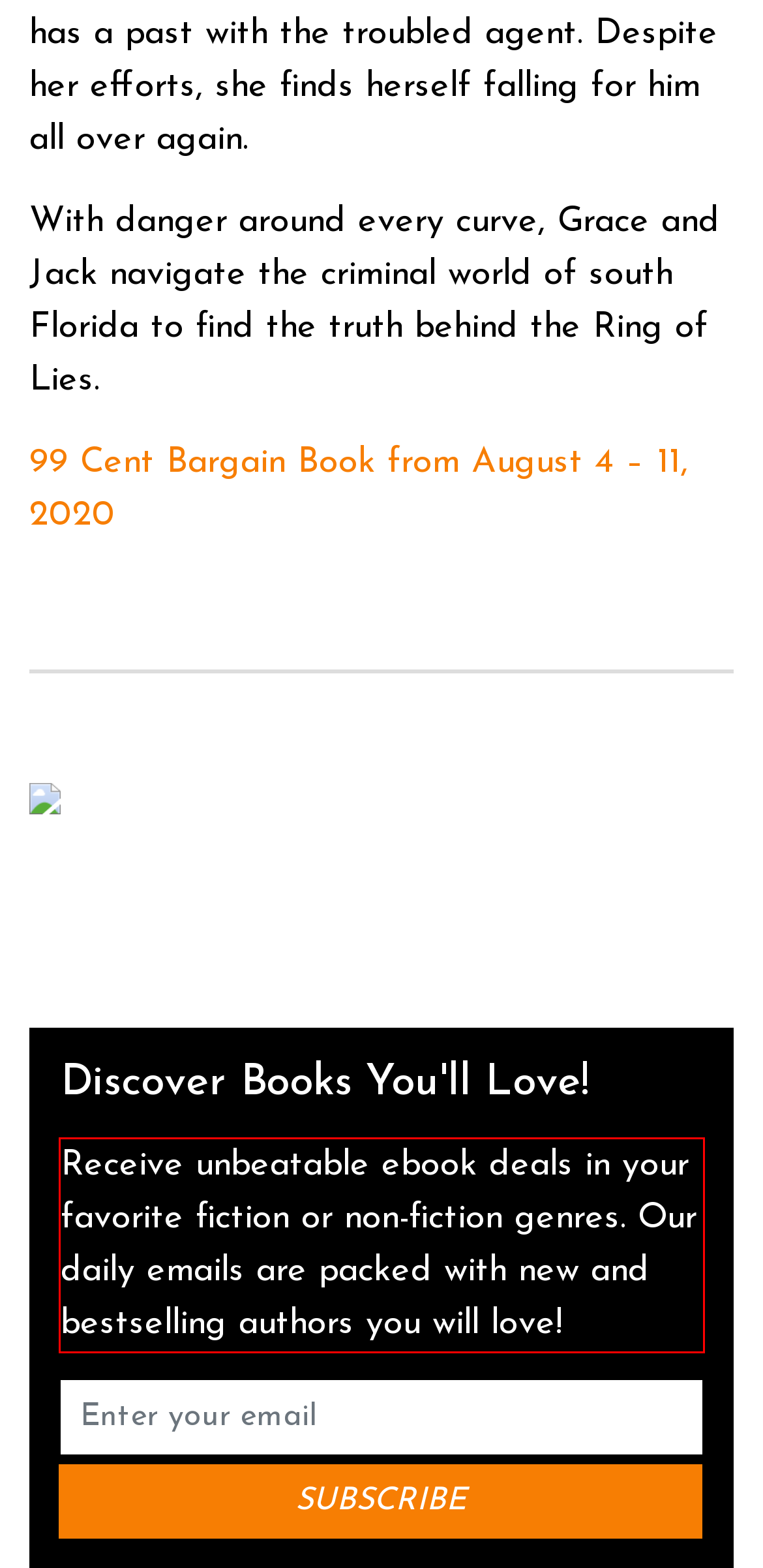You are provided with a screenshot of a webpage featuring a red rectangle bounding box. Extract the text content within this red bounding box using OCR.

Receive unbeatable ebook deals in your favorite fiction or non-fiction genres. Our daily emails are packed with new and bestselling authors you will love!